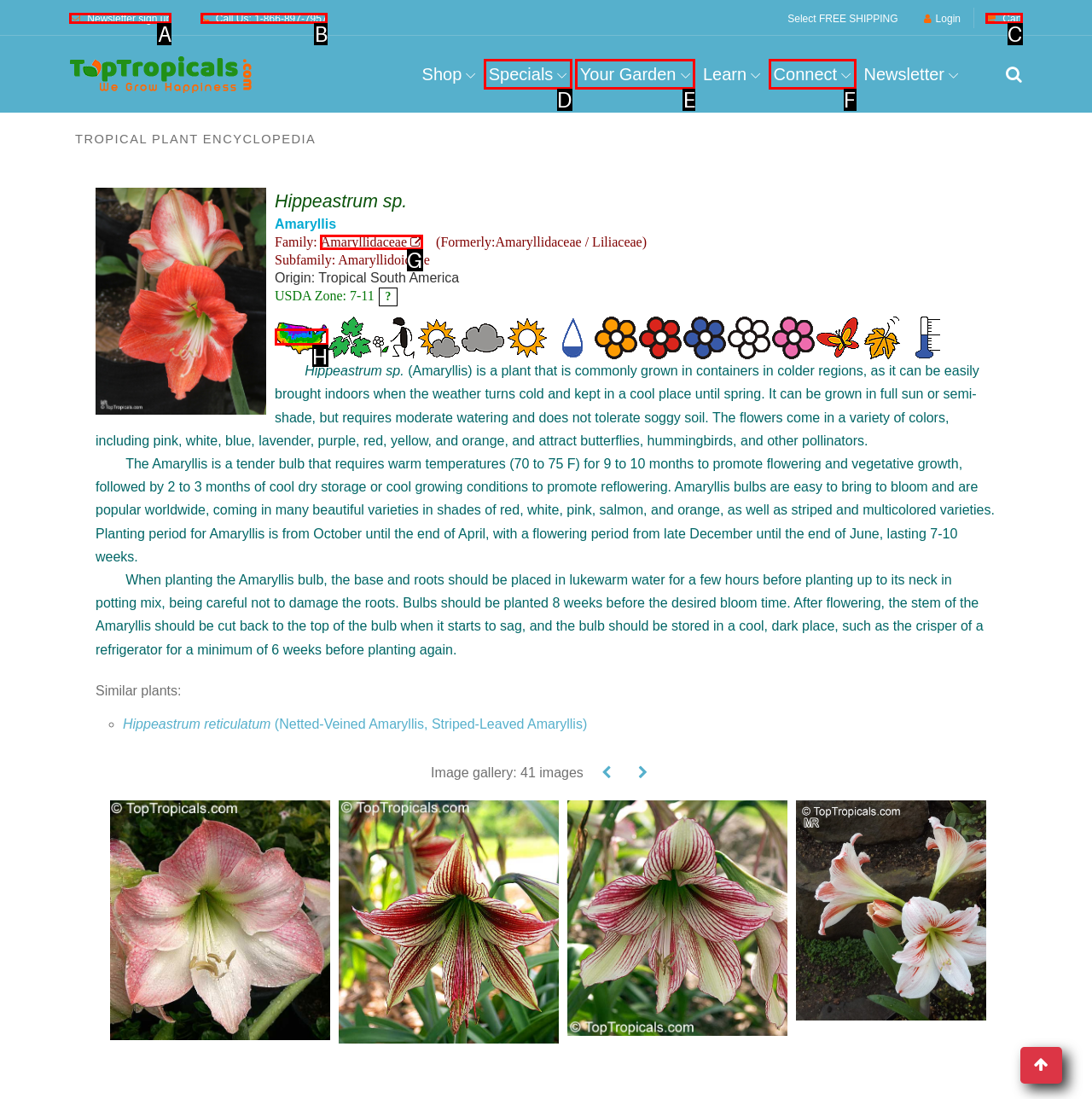Tell me the letter of the UI element I should click to accomplish the task: Sign up for the newsletter based on the choices provided in the screenshot.

A